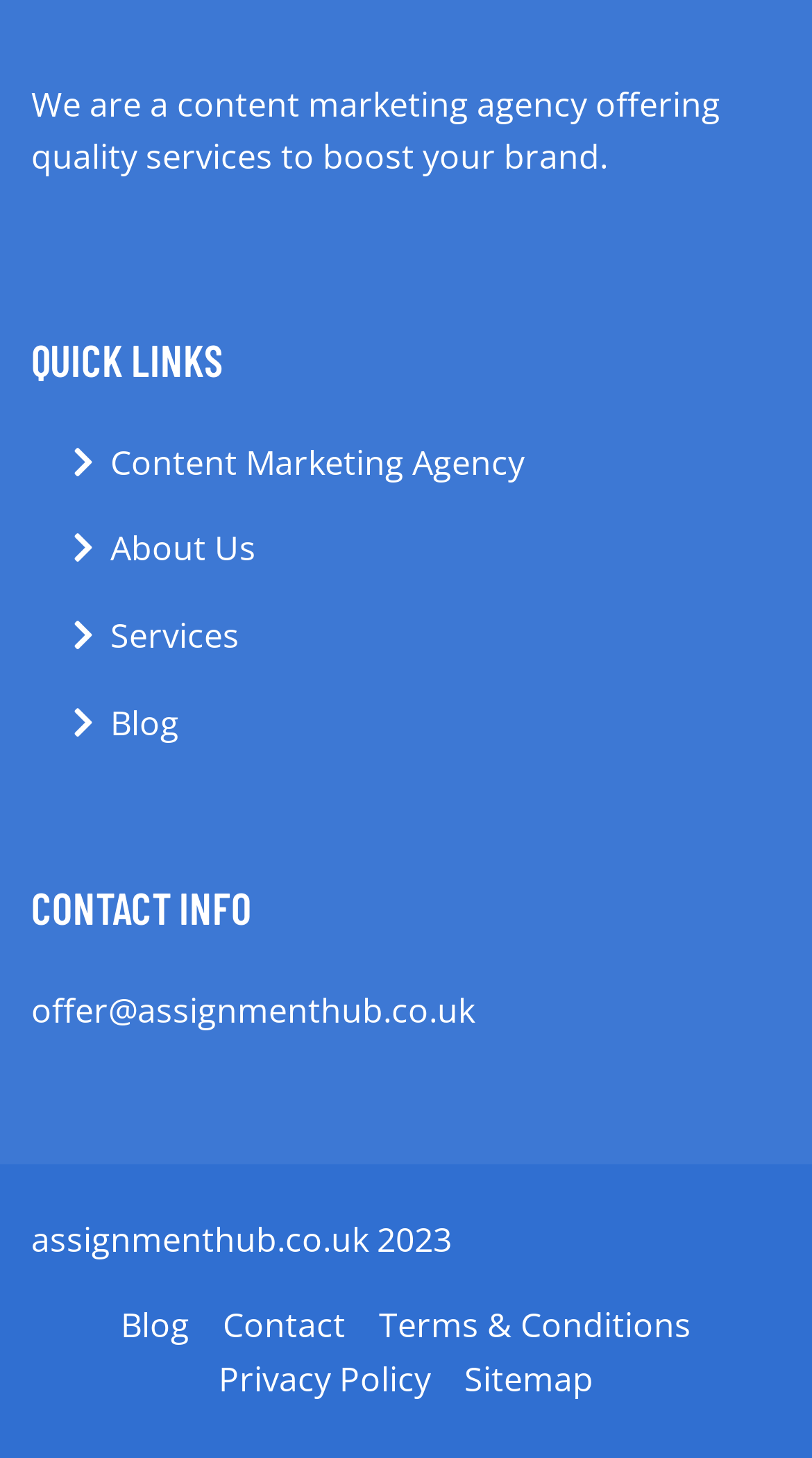Give a succinct answer to this question in a single word or phrase: 
How many links are there at the bottom of the webpage?

5